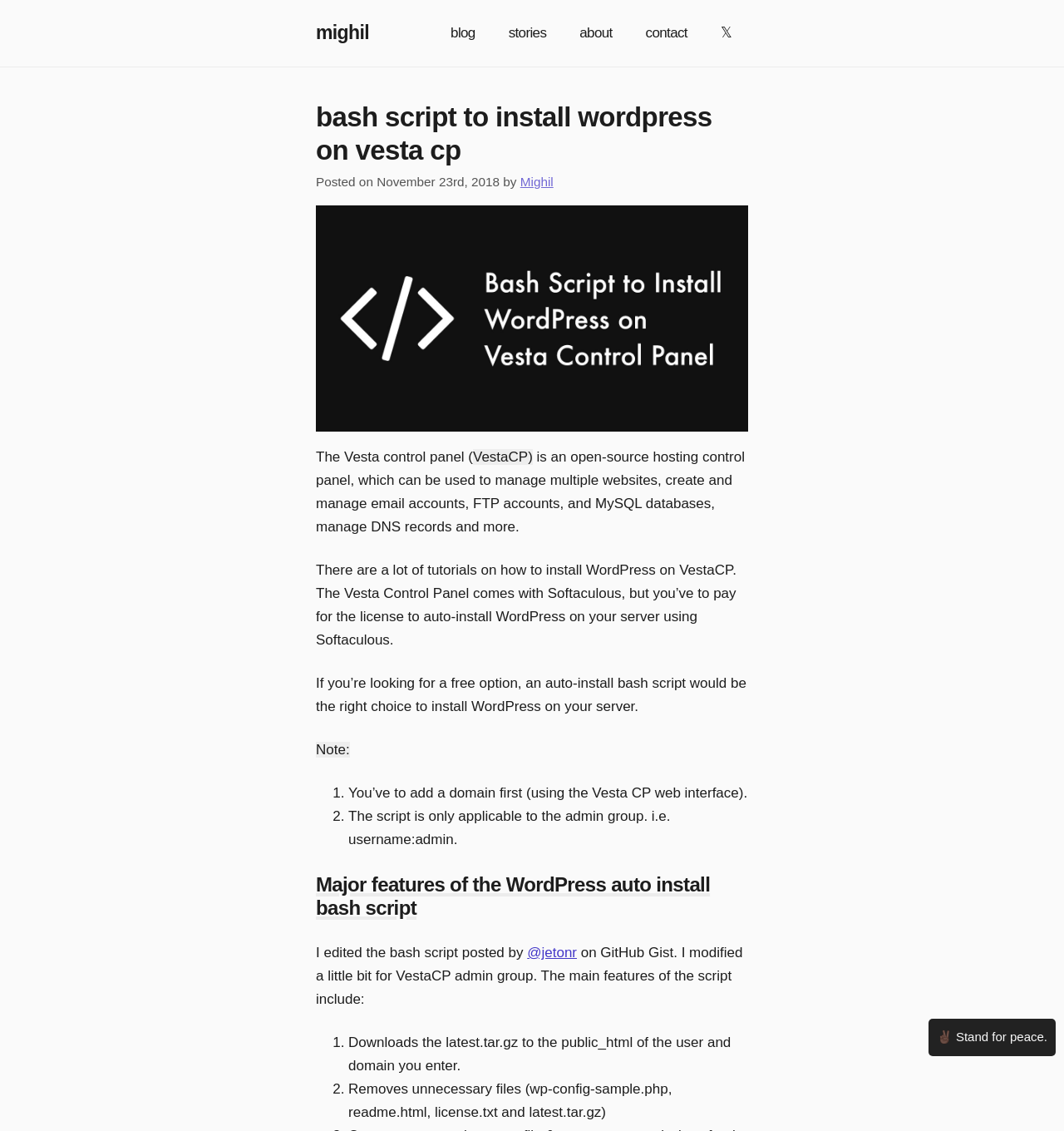Respond with a single word or phrase to the following question: What does the script do to unnecessary files?

Removes them